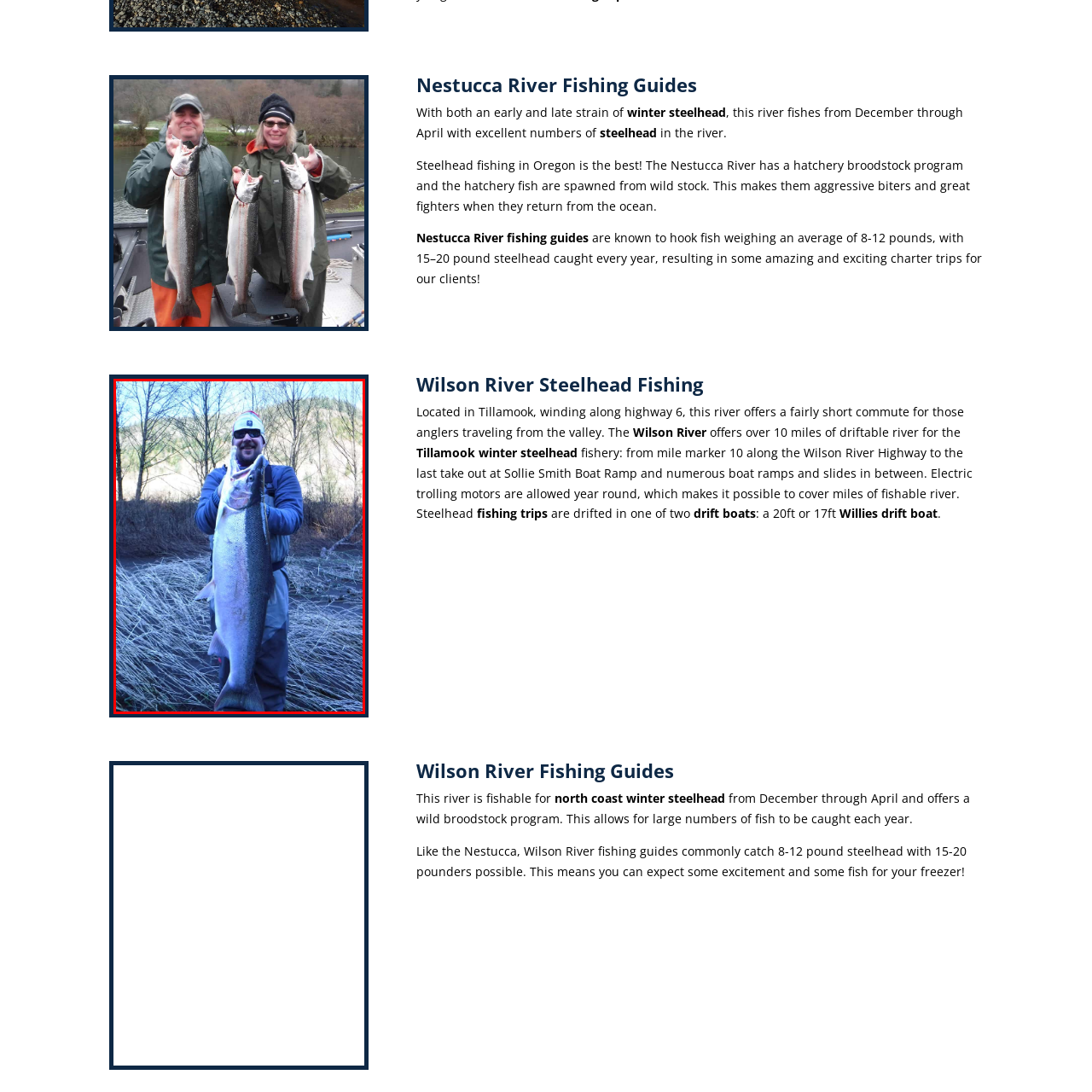Check the image highlighted in red, Where is the fishing location?
 Please answer in a single word or phrase.

North Oregon Coast